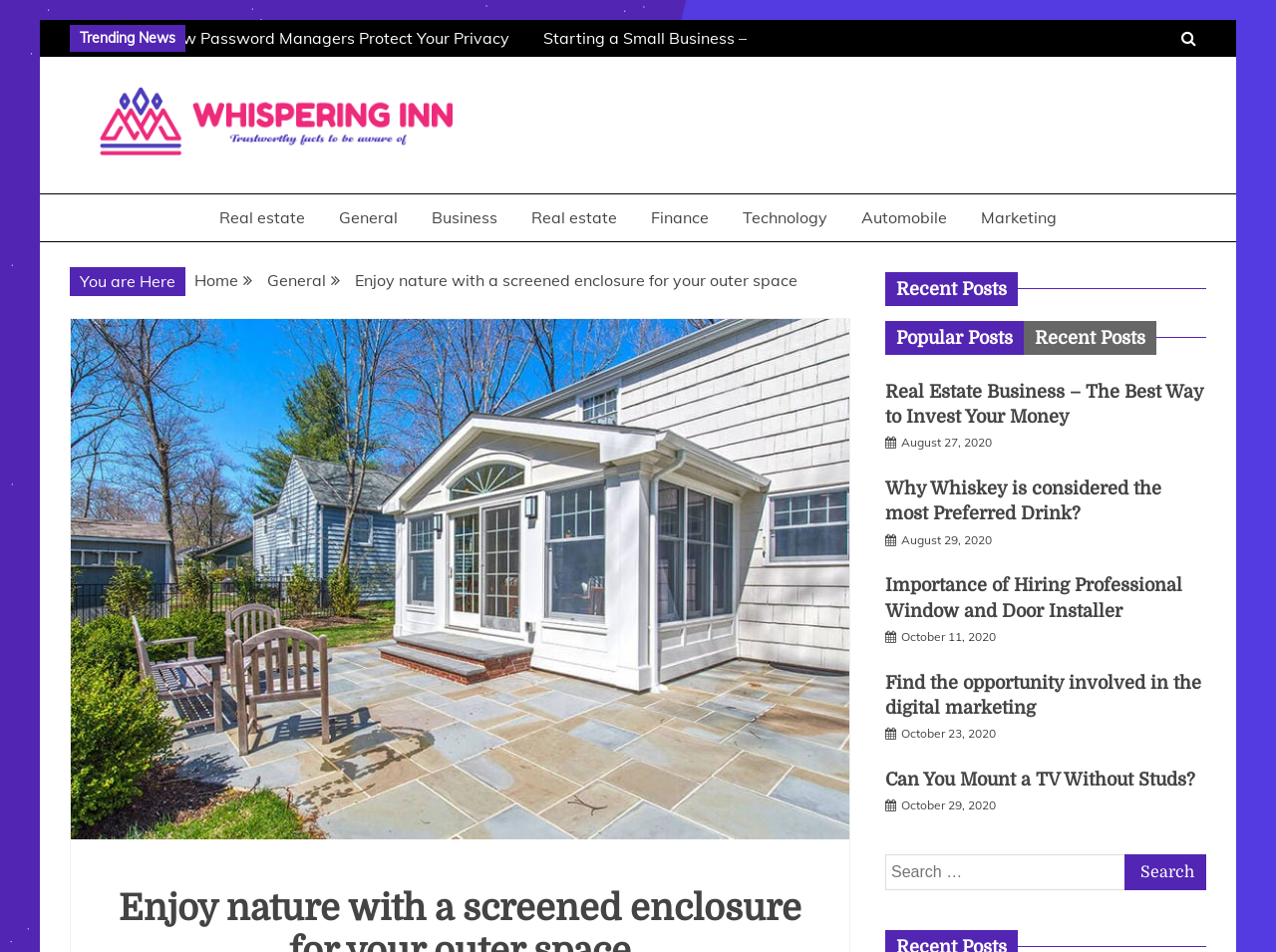Please identify the bounding box coordinates of the clickable region that I should interact with to perform the following instruction: "Go to Whispering Inn homepage". The coordinates should be expressed as four float numbers between 0 and 1, i.e., [left, top, right, bottom].

[0.078, 0.091, 0.355, 0.172]